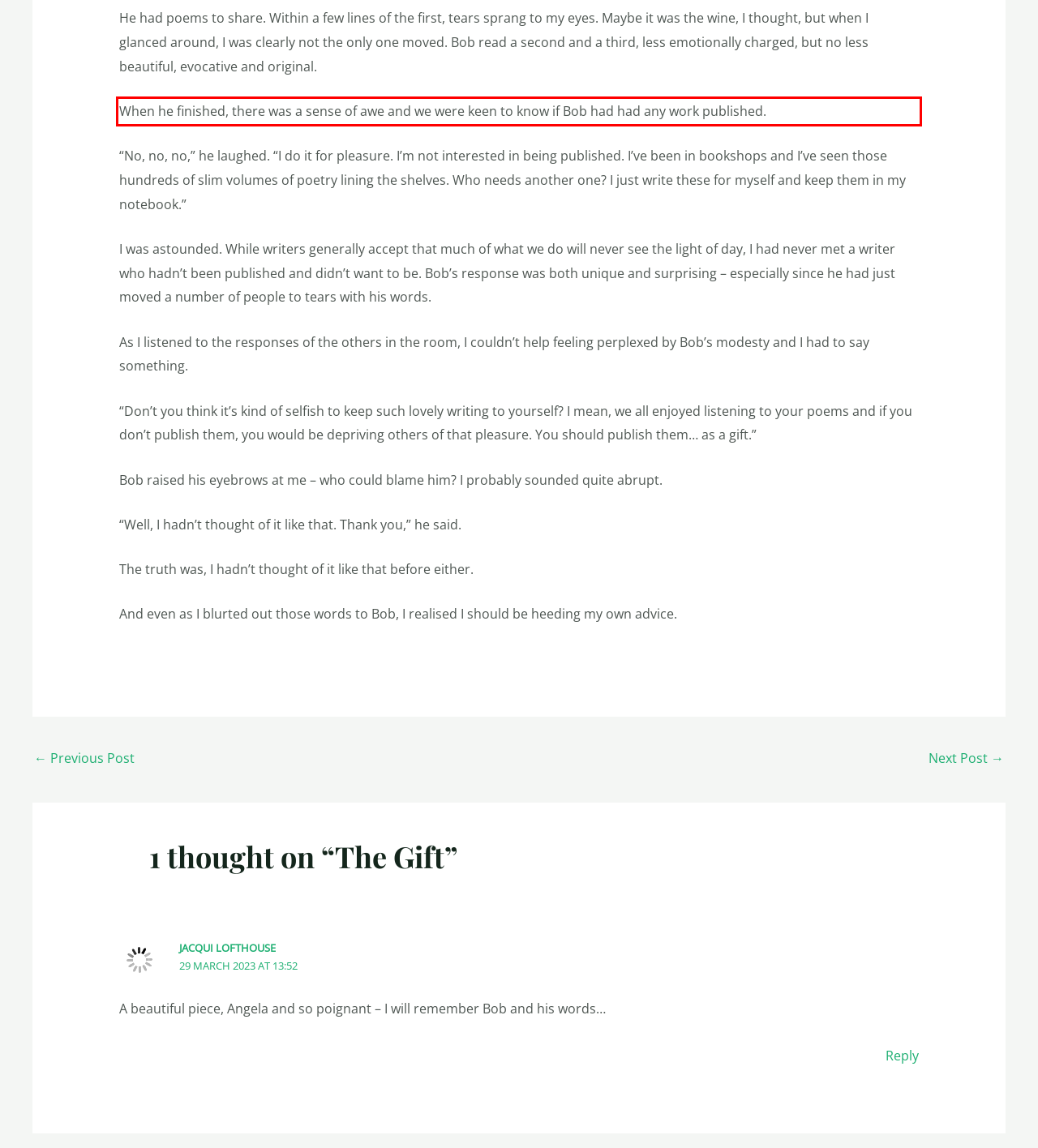Please perform OCR on the text content within the red bounding box that is highlighted in the provided webpage screenshot.

When he finished, there was a sense of awe and we were keen to know if Bob had had any work published.